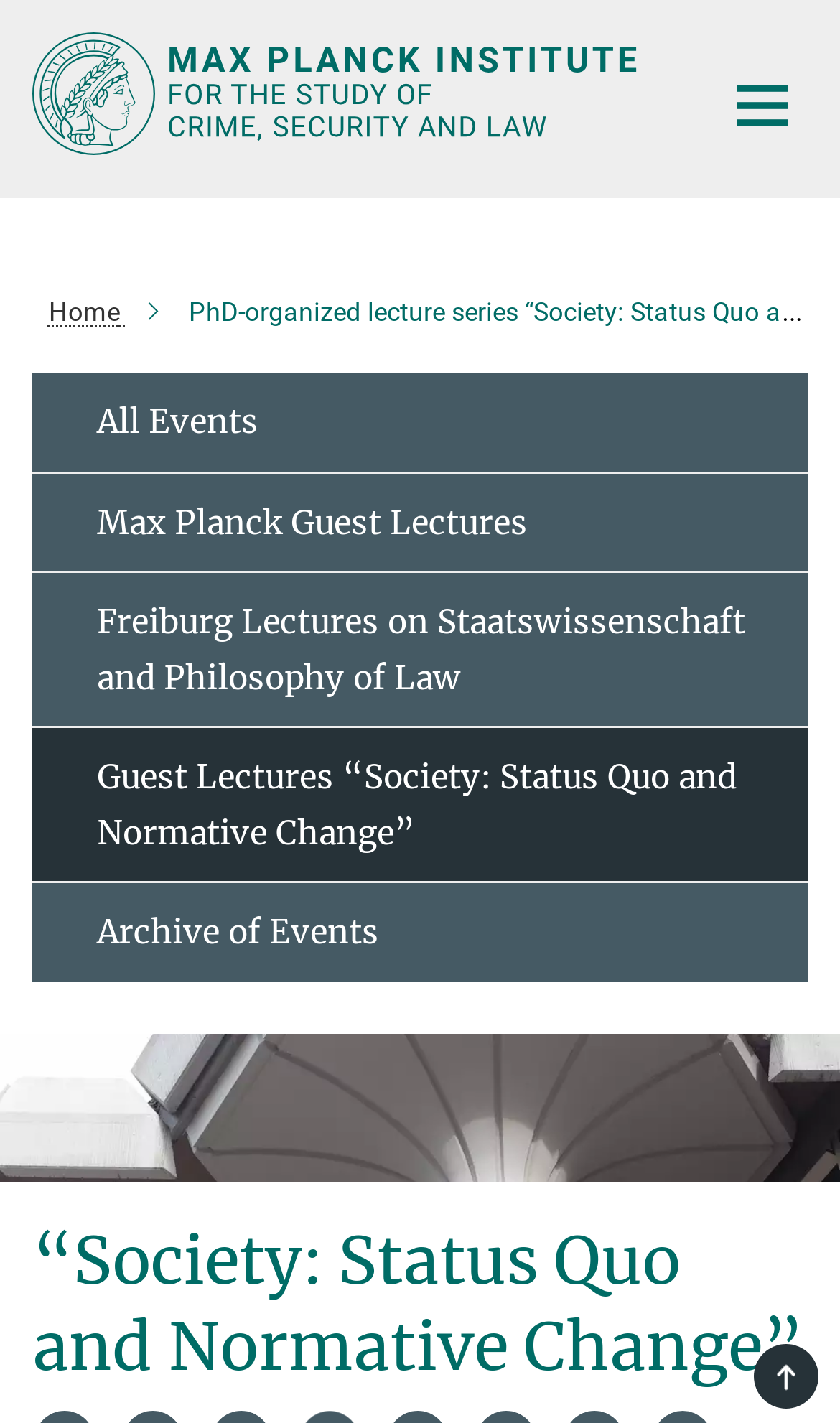Locate the UI element described by Archive of Events in the provided webpage screenshot. Return the bounding box coordinates in the format (top-left x, top-left y, bottom-right x, bottom-right y), ensuring all values are between 0 and 1.

[0.038, 0.621, 0.962, 0.69]